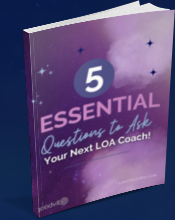What shapes are present on the eBook cover? From the image, respond with a single word or brief phrase.

Cloud-like shapes